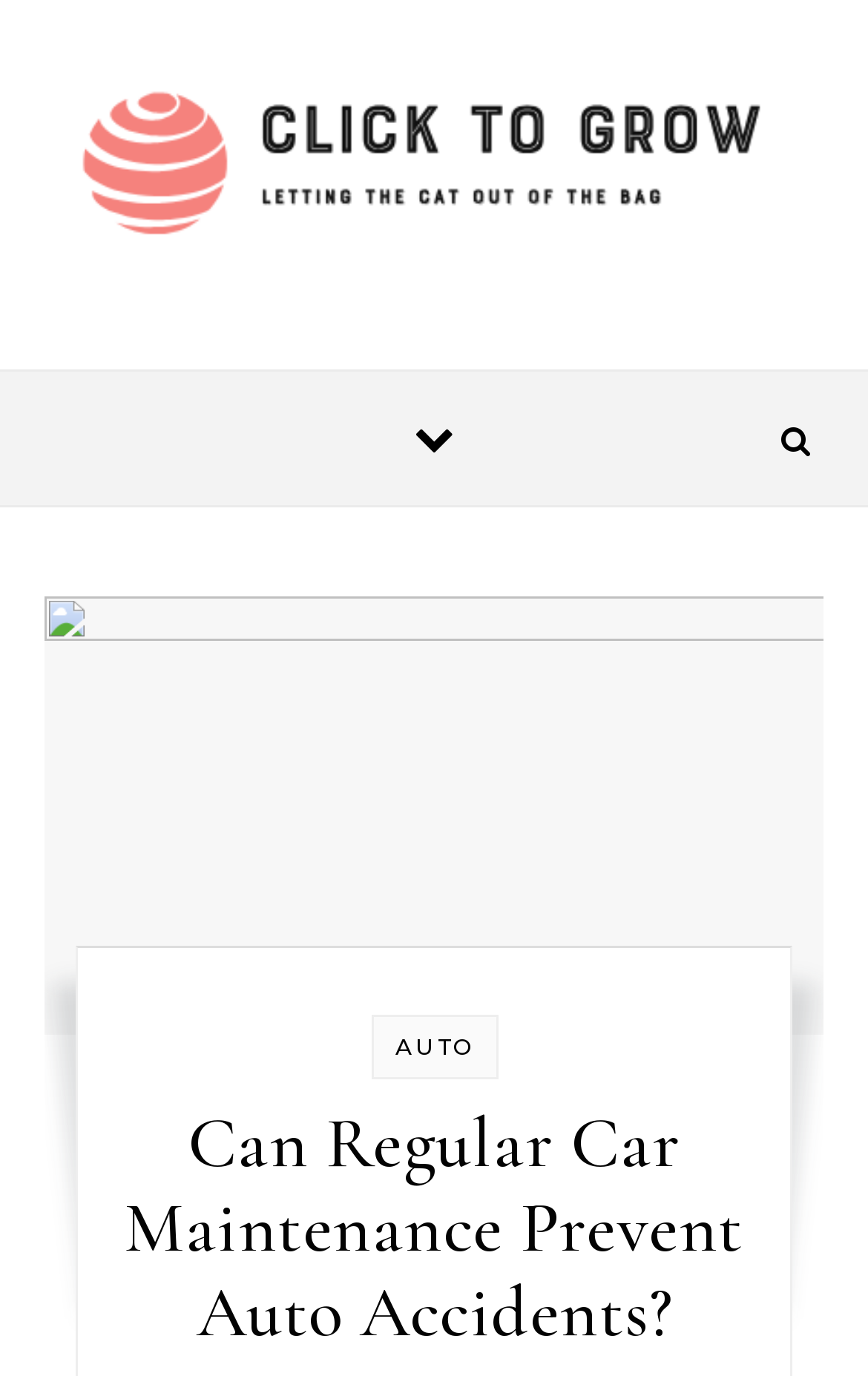Describe every aspect of the webpage in a detailed manner.

The webpage appears to be an article or blog post discussing the relationship between regular car maintenance and auto accidents. The title of the page is "Can Regular Car Maintenance Prevent Auto Accidents?" and is prominently displayed near the top of the page.

At the top-left corner of the page, there is a logo or icon with the text "Click to Grow" next to it, which is also a clickable link. Below this, there are two buttons, one with a search icon and the other with a settings icon, positioned near the top-center and top-right of the page, respectively.

The main content of the page is divided into sections, with a heading that spans most of the width of the page. The heading is followed by a block of text that discusses car accidents in the United States, citing statistics from 2013. 

On the right side of the page, there is a section with a heading "AUTO" that appears to be a sidebar or a related content section.